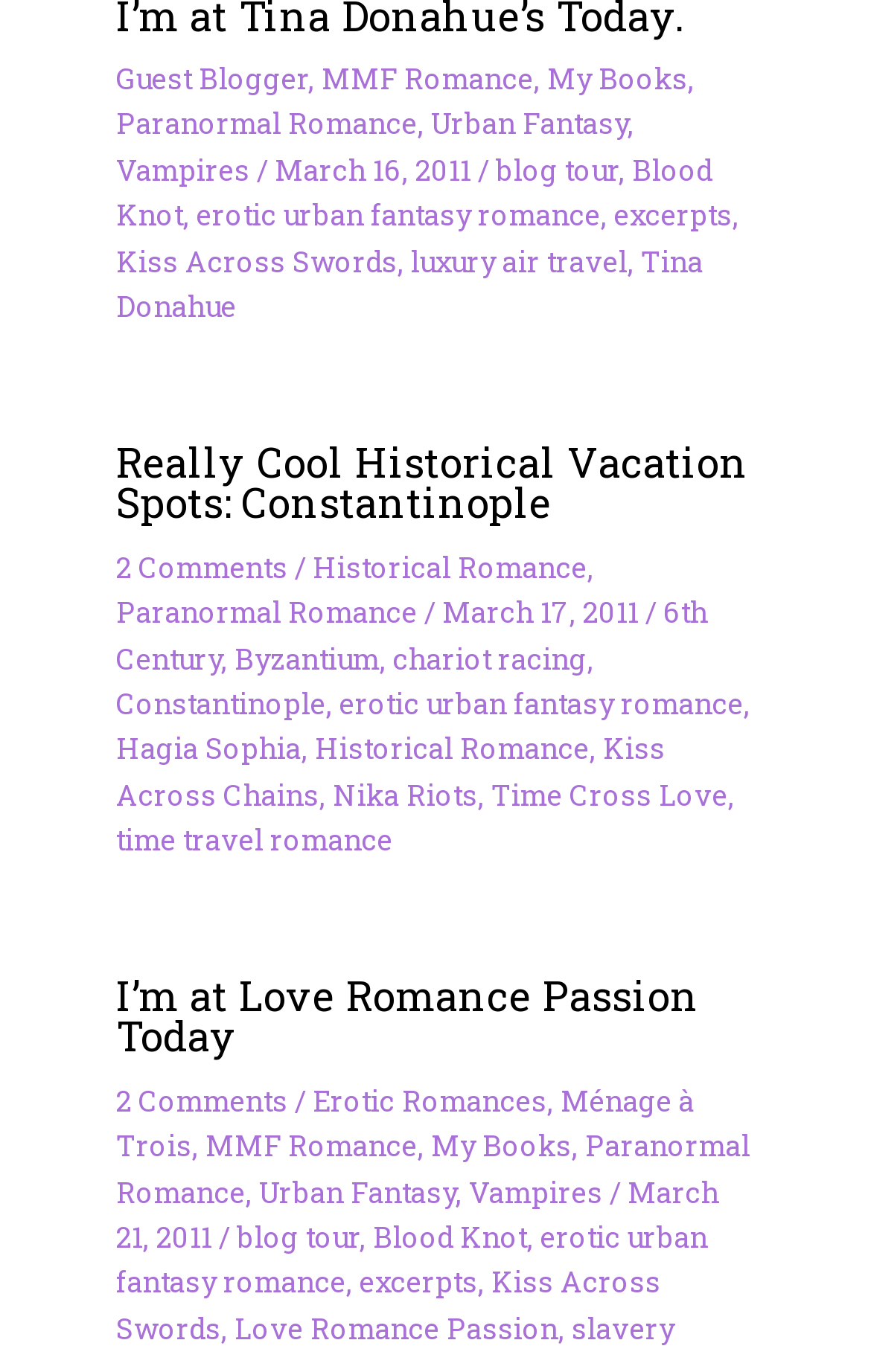Please identify the coordinates of the bounding box that should be clicked to fulfill this instruction: "View cart".

None